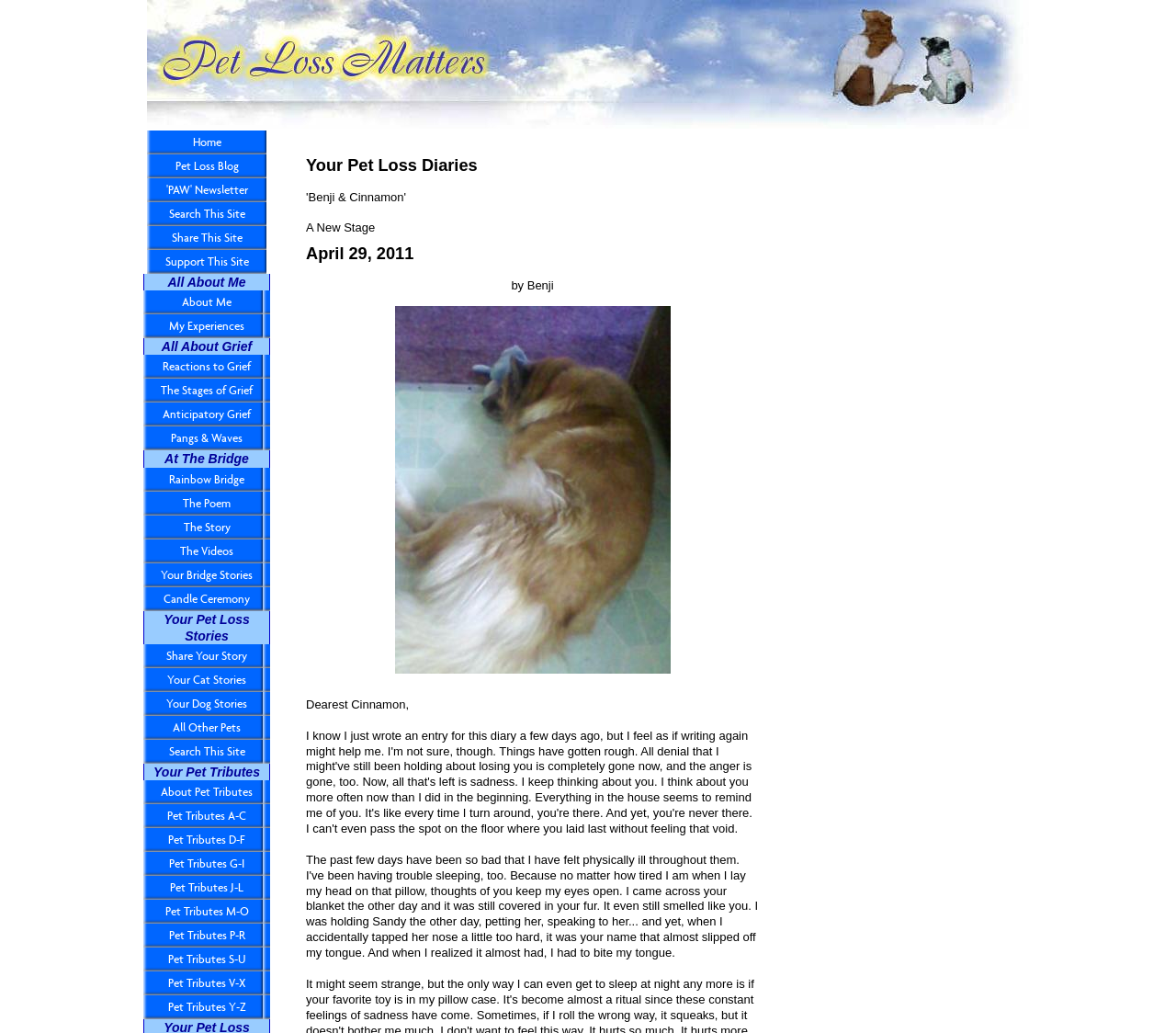Please identify the coordinates of the bounding box that should be clicked to fulfill this instruction: "search this site".

[0.125, 0.196, 0.227, 0.219]